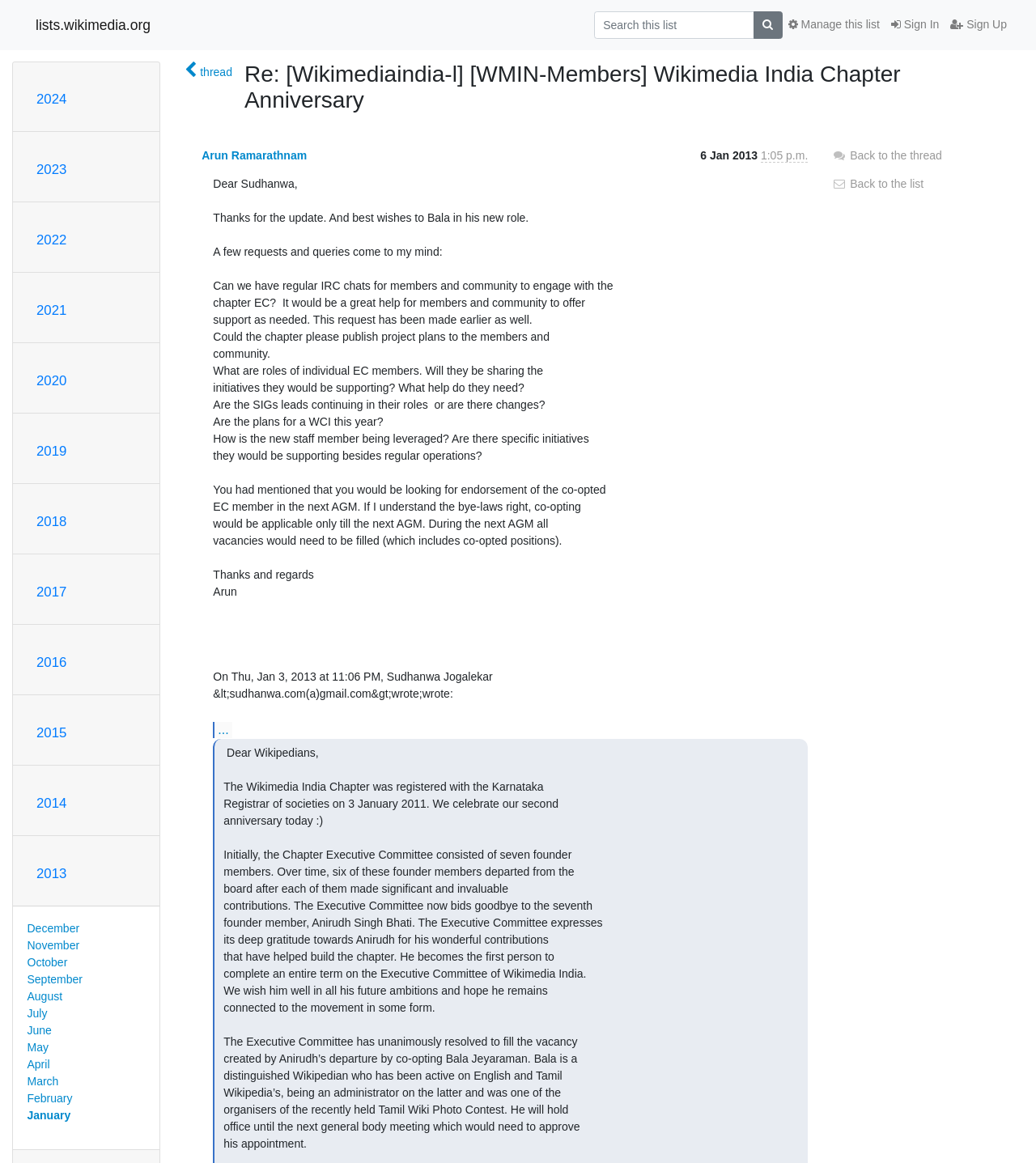What is the role of the new staff member mentioned in the email?
Examine the screenshot and reply with a single word or phrase.

Supporting regular operations